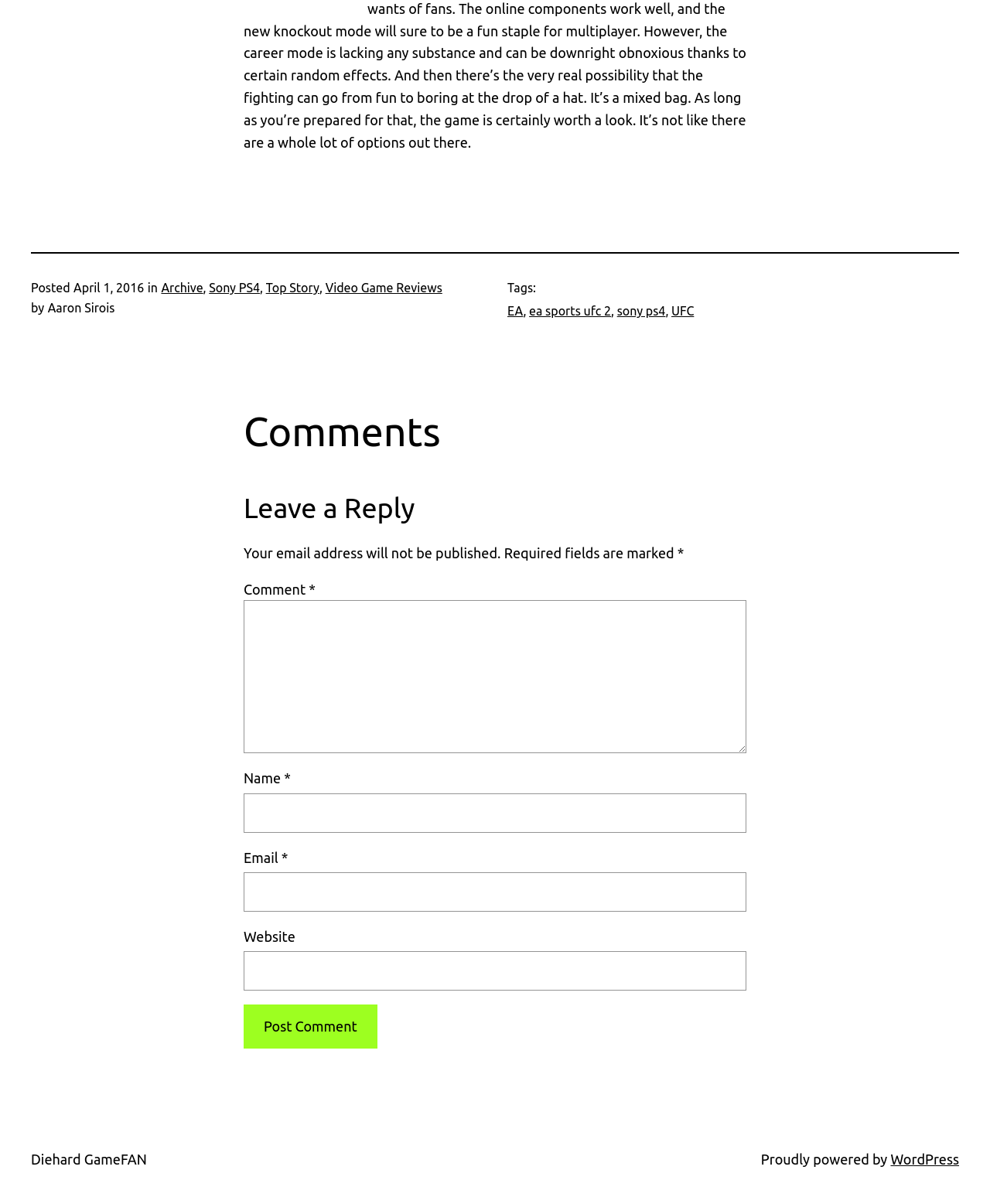Show the bounding box coordinates of the region that should be clicked to follow the instruction: "Enter your name in the 'Name' field."

[0.246, 0.659, 0.754, 0.691]